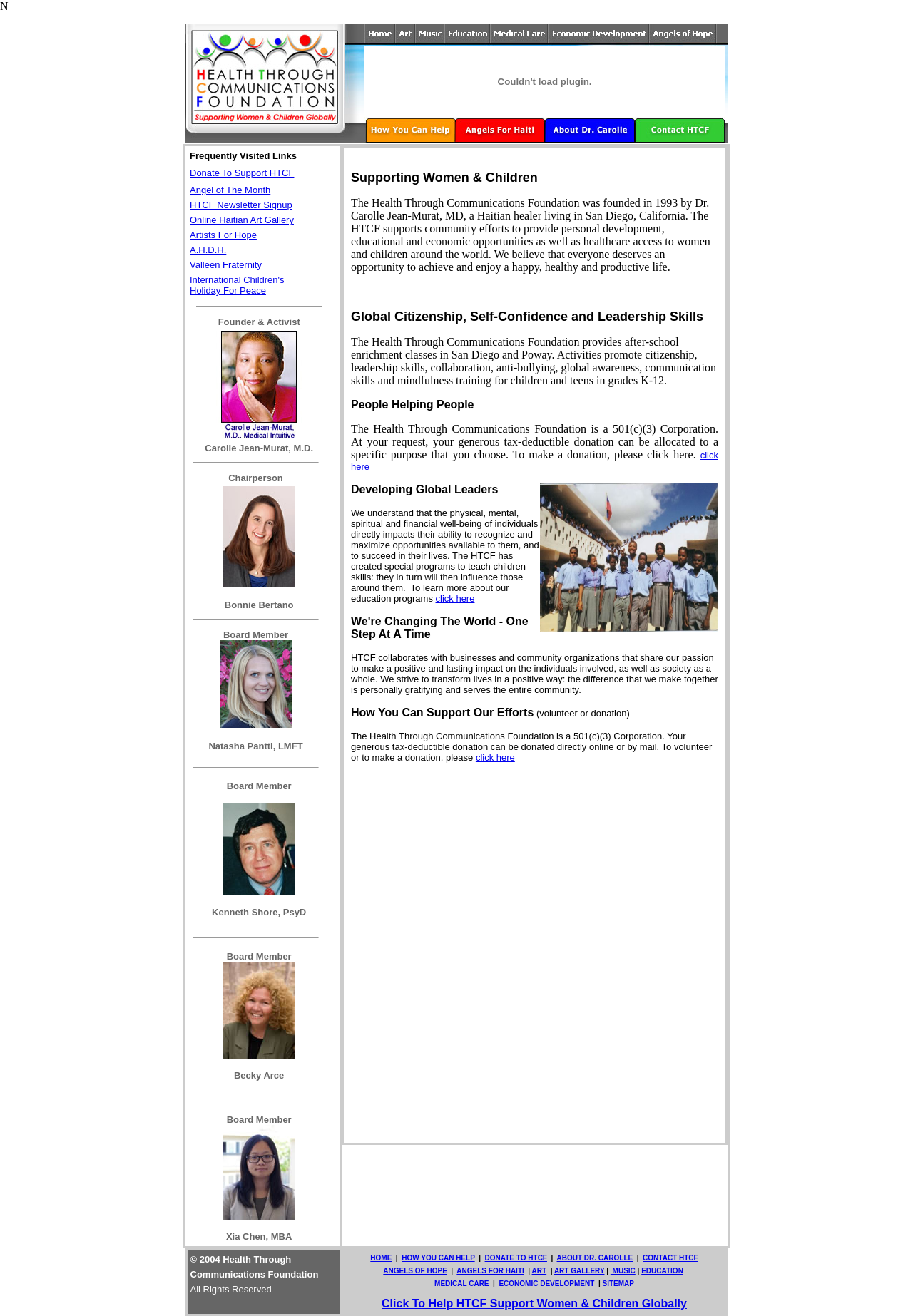Who is the founder of HTCF?
Using the image, elaborate on the answer with as much detail as possible.

I inferred this answer by examining the link 'ABOUT CAROLLE JEAN-MURAT, M.D.' in the second table row, which likely refers to the founder of HTCF.